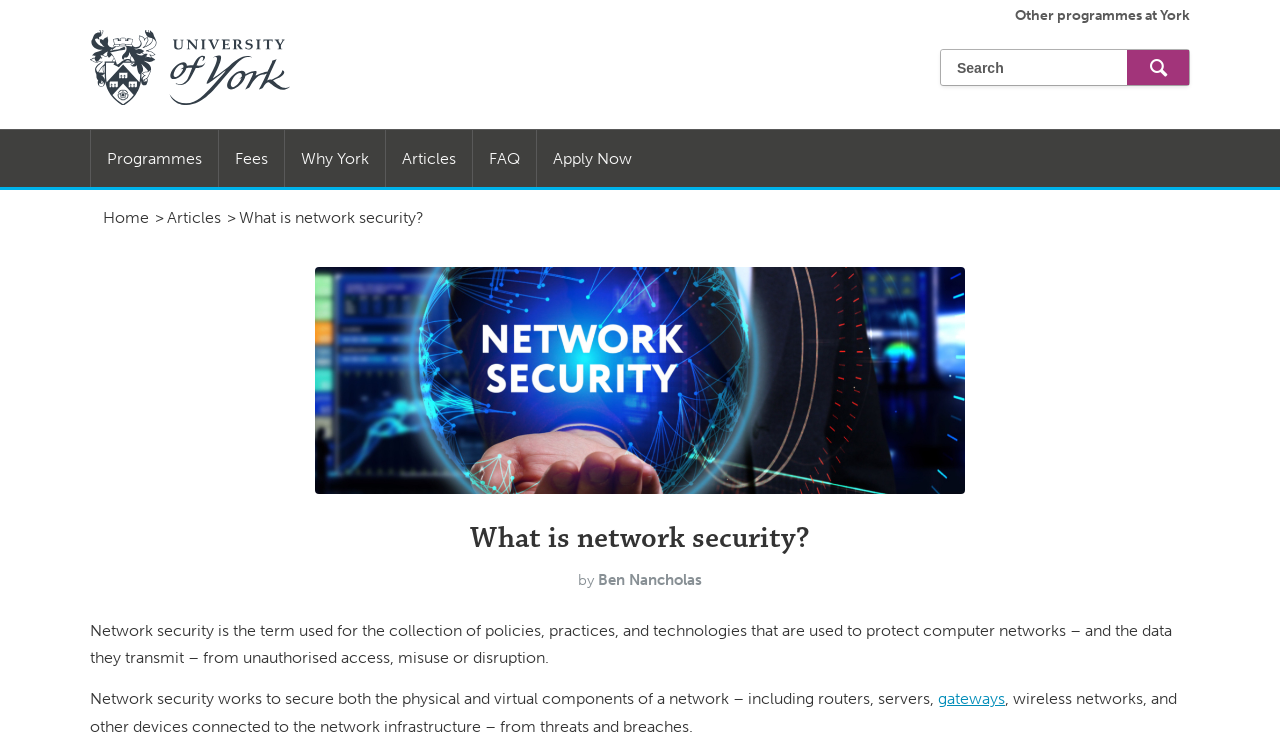Locate the bounding box coordinates of the UI element described by: "Ben Nancholas". The bounding box coordinates should consist of four float numbers between 0 and 1, i.e., [left, top, right, bottom].

[0.467, 0.777, 0.548, 0.802]